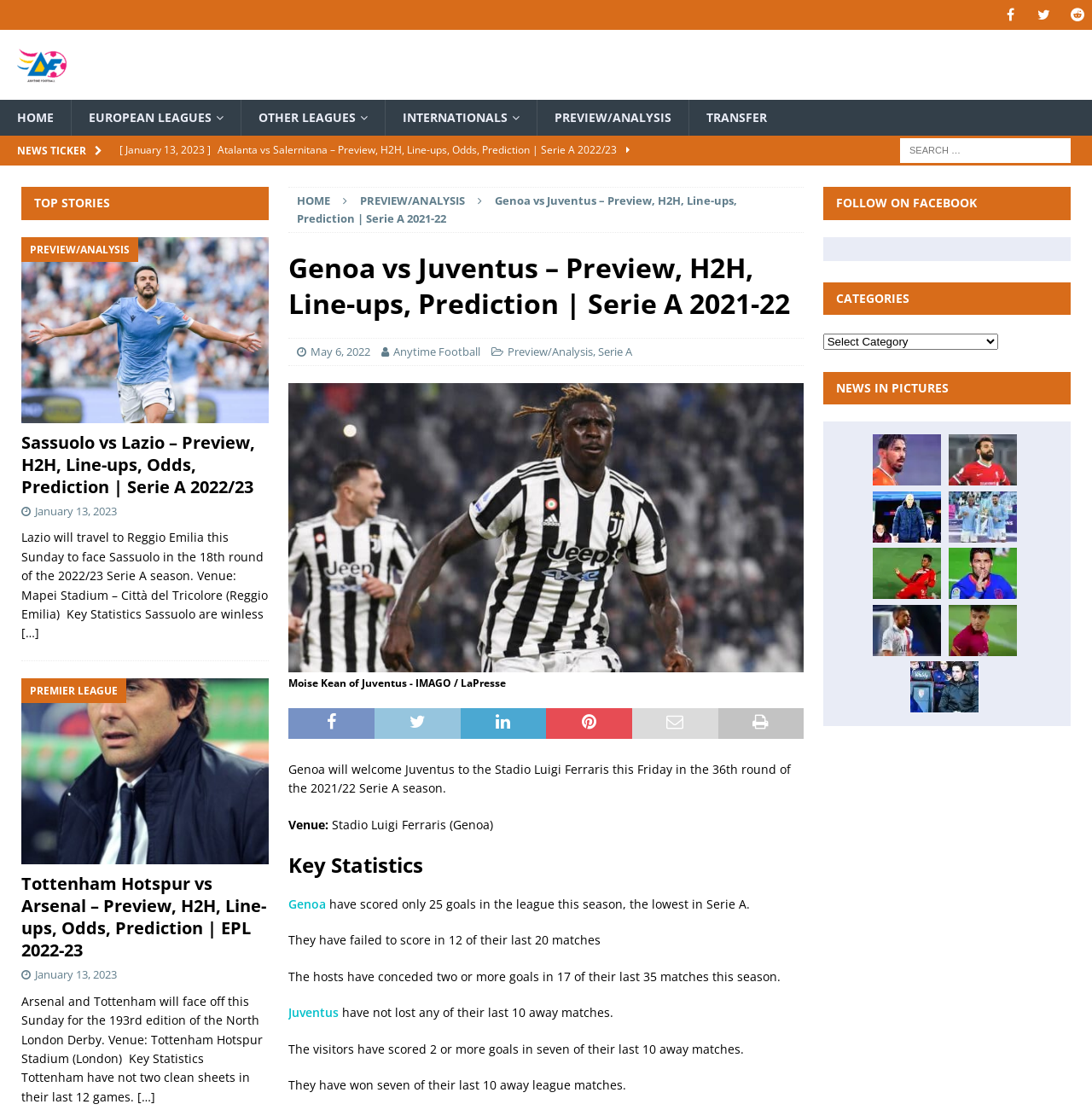Please answer the following question using a single word or phrase: 
How many goals have Genoa scored in the league this season?

25